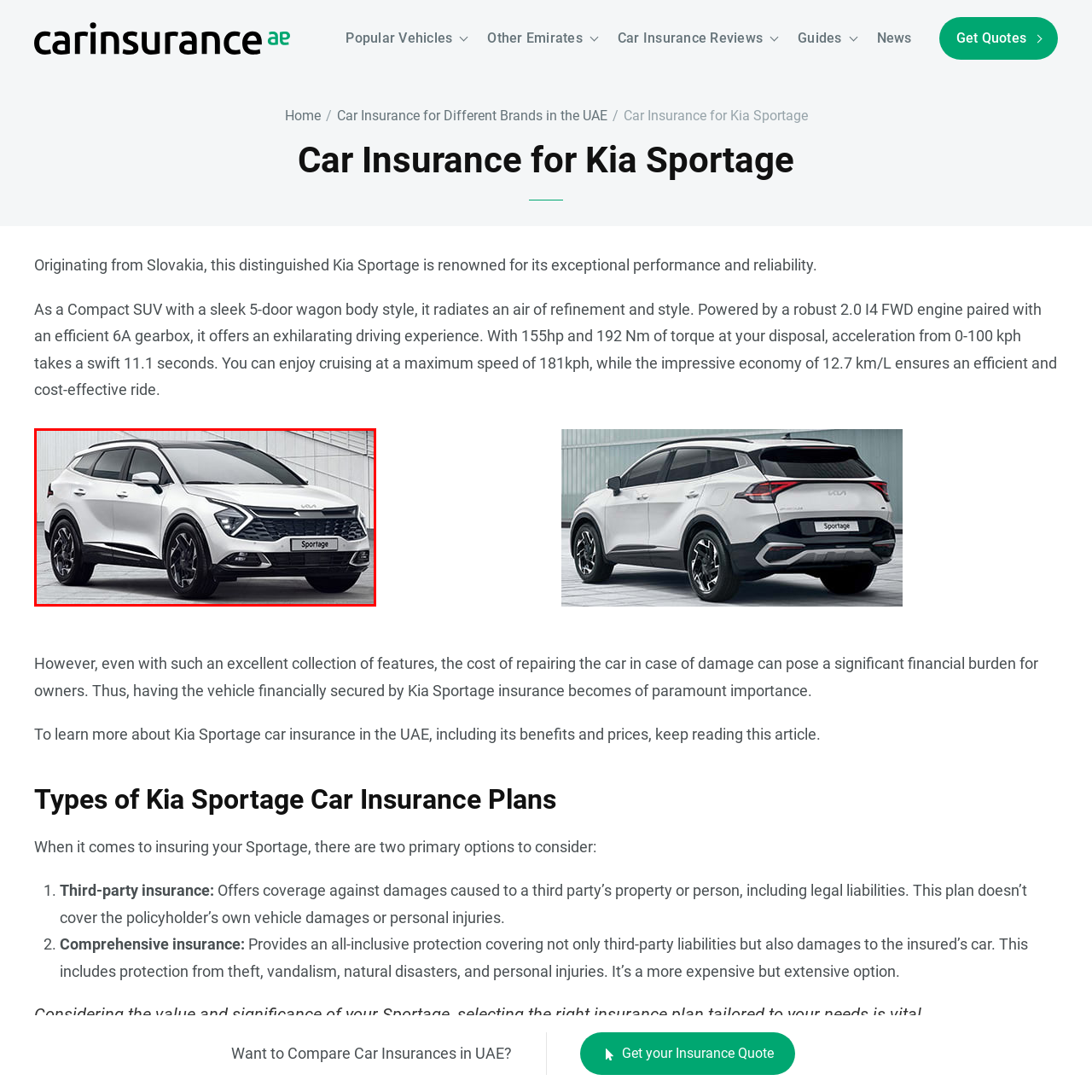Analyze the image surrounded by the red box and respond concisely: What is the Kia Sportage suitable for?

Urban environments and adventurous outings